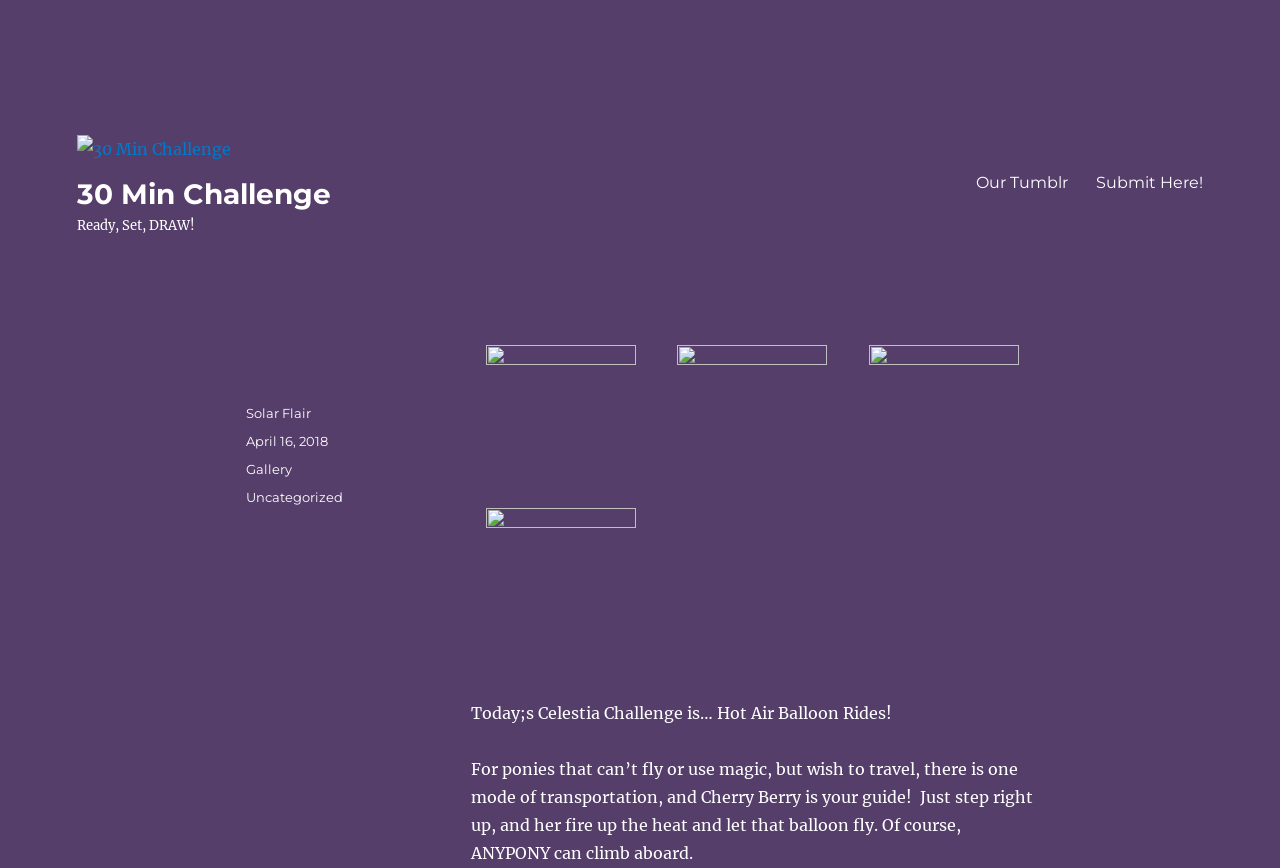How many figures are shown in the challenge?
Look at the image and answer the question with a single word or phrase.

4